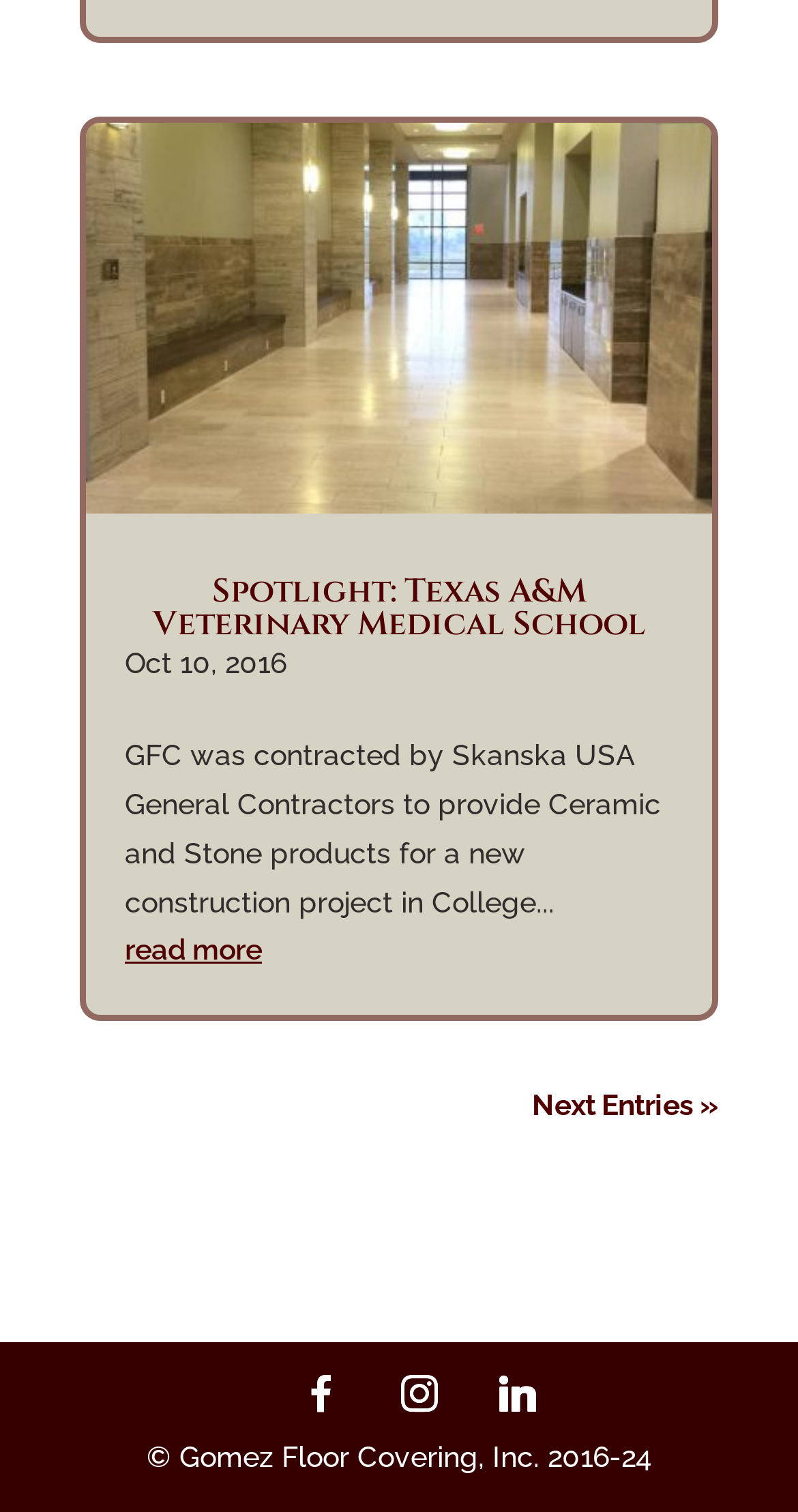Locate the UI element that matches the description name="q" placeholder="Search" in the webpage screenshot. Return the bounding box coordinates in the format (top-left x, top-left y, bottom-right x, bottom-right y), with values ranging from 0 to 1.

None